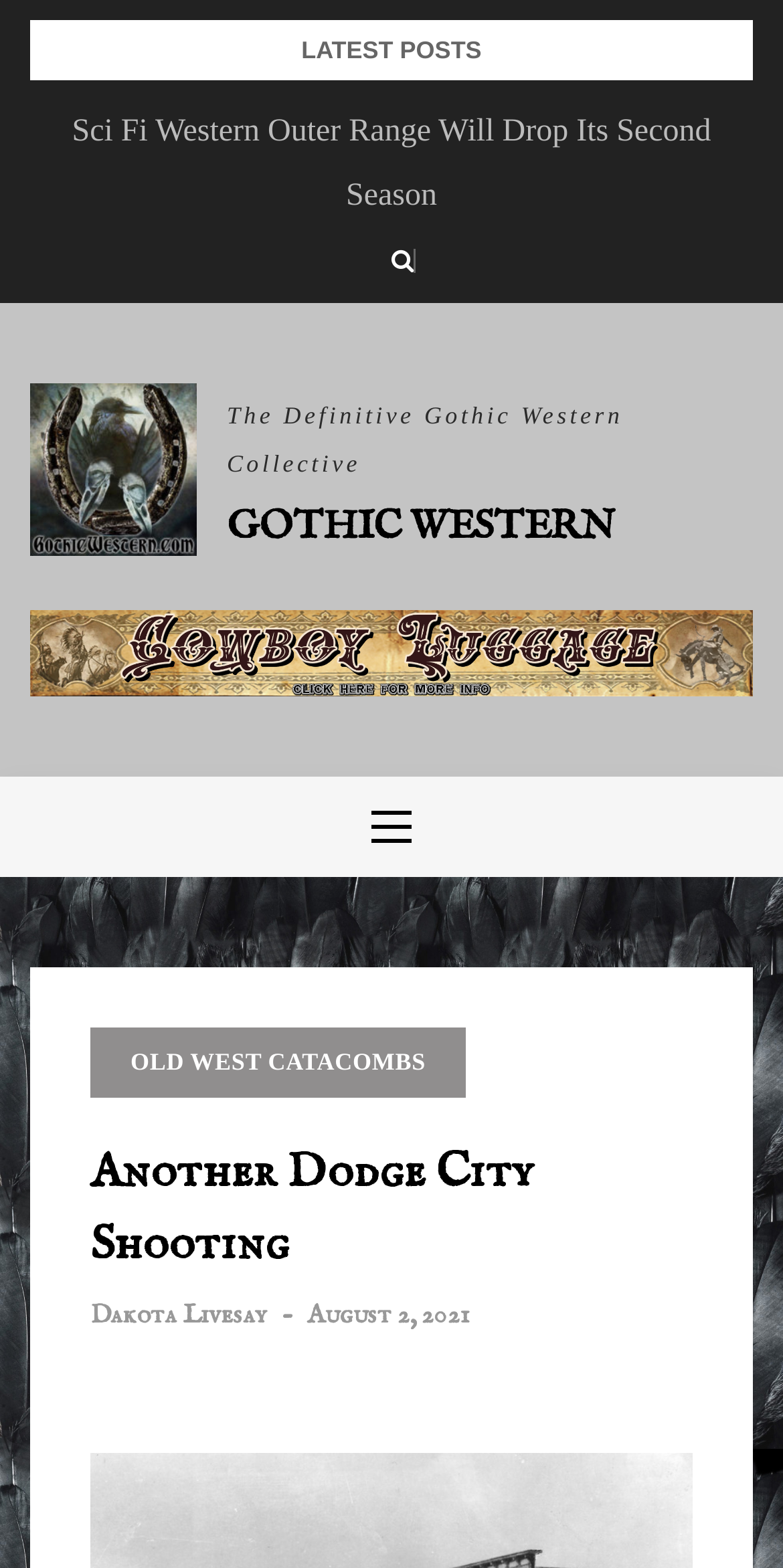Please provide the bounding box coordinate of the region that matches the element description: Old West Catacombs. Coordinates should be in the format (top-left x, top-left y, bottom-right x, bottom-right y) and all values should be between 0 and 1.

[0.115, 0.656, 0.595, 0.701]